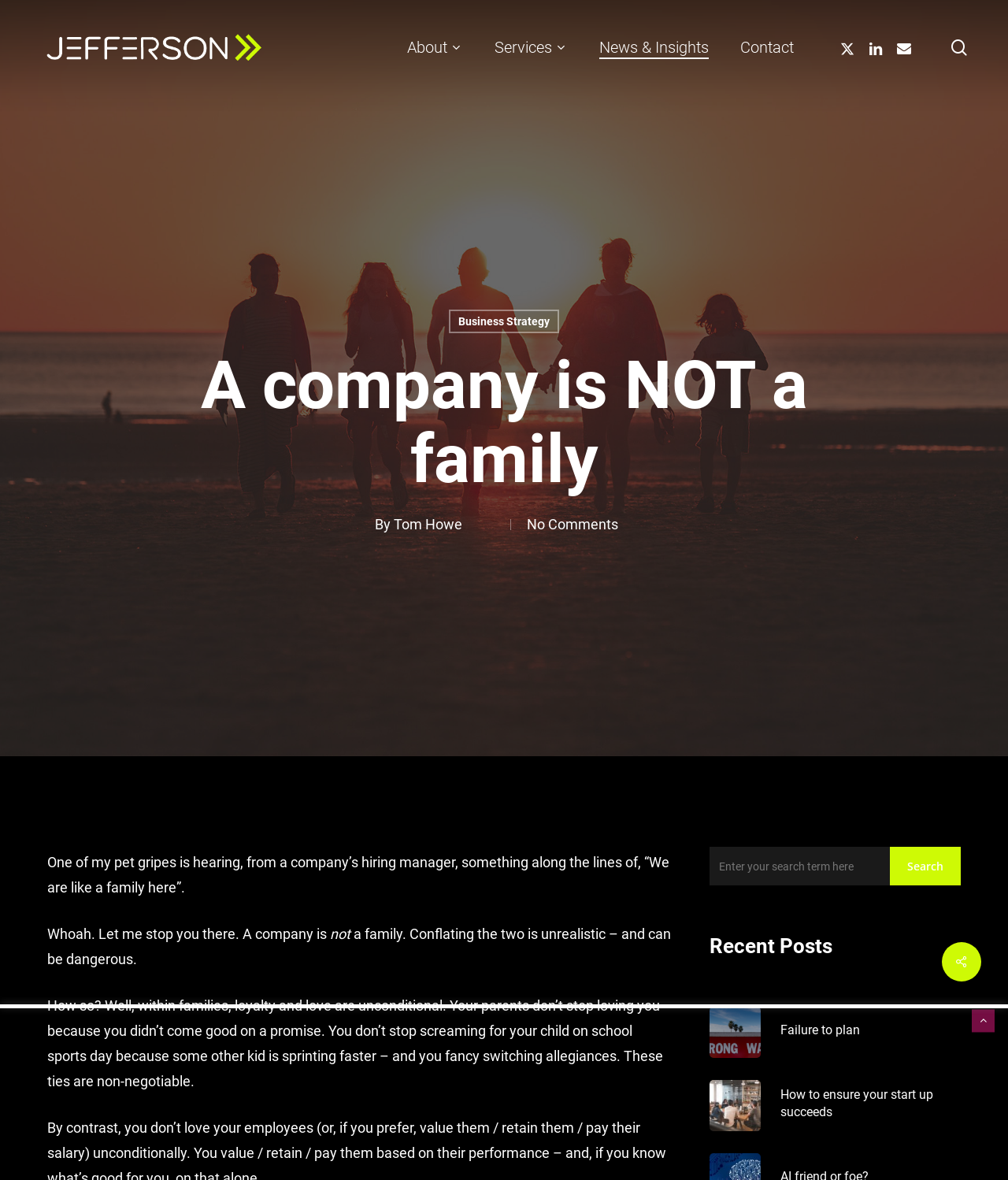Please find the bounding box coordinates of the section that needs to be clicked to achieve this instruction: "Check recent posts".

[0.704, 0.79, 0.953, 0.813]